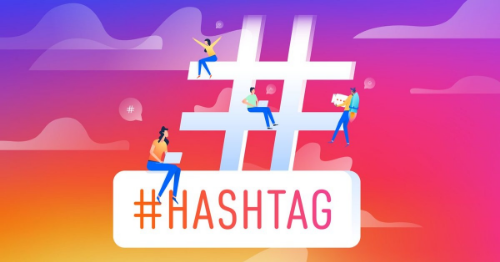Illustrate the image with a detailed caption.

The image visually captures the essence of social media engagement, centered around the concept of hashtags. A large hashtag symbol dominates the scene, highlighted against a vibrant gradient background that transitions from warm orange to soft purple hues, suggesting dynamism and creativity. 

Around this symbol, four small figures are depicted in various poses, emphasizing different aspects of digital interaction: one person is seated with a laptop, another is cheerfully interacting with the hashtag, while others are engaged with their smartphones. This lively representation illustrates the importance of hashtags in boosting visibility and connection on platforms like Instagram. 

Overall, the image embodies a fun and engaging approach to digital marketing strategies, particularly through the context of the article titled "5 Best Instagram Hashtag Generator Tools," which aims to enhance users' social media impact.